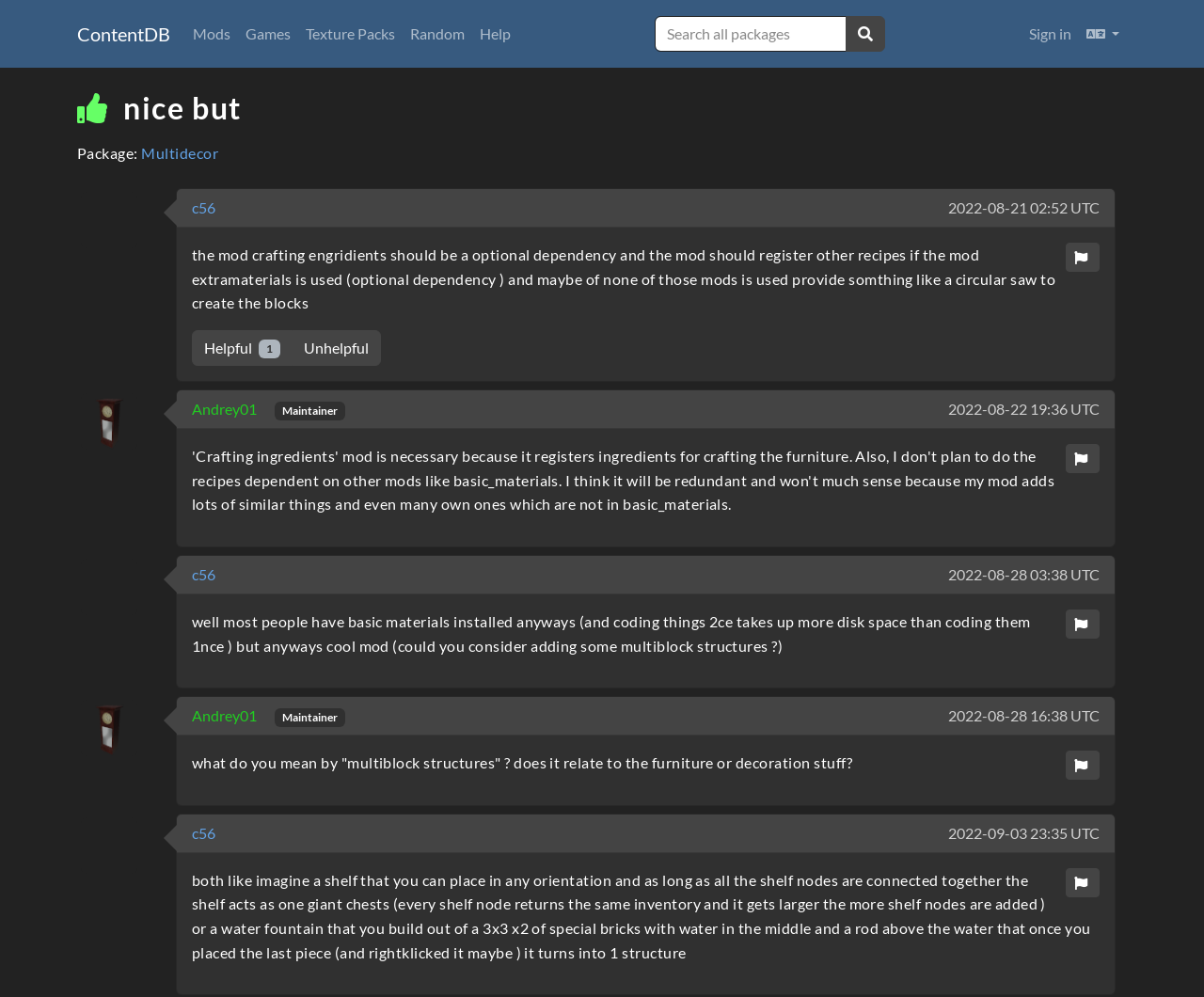Describe in detail what you see on the webpage.

This webpage appears to be a content page for a mod called "Multidecor" on a platform called "ContentDB". At the top, there is a navigation bar with links to "Mods", "Games", "Texture Packs", "Random", and "Help". Next to the navigation bar, there is a search box with a magnifying glass icon and a "Sign in" link.

Below the navigation bar, there is a heading that reads "nice but - Multidecor - ContentDB". Underneath the heading, there is a package description that mentions the mod's crafting ingredients and dependencies.

The main content of the page is a series of comments and replies. Each comment has a username, a timestamp, and a message. Some comments also have a helpful/unhelpful button and a reply link. The comments are arranged in a threaded conversation, with replies indented below their parent comments.

There are six comments in total, each with a username and a timestamp. The usernames are "c56" and "Andrey01", and the timestamps range from August 21 to September 3. The comments discuss the mod's features and suggest new ideas, such as adding multiblock structures.

Throughout the page, there are several icons and images, including a magnifying glass icon, a language icon, and several small images that appear to be user avatars.